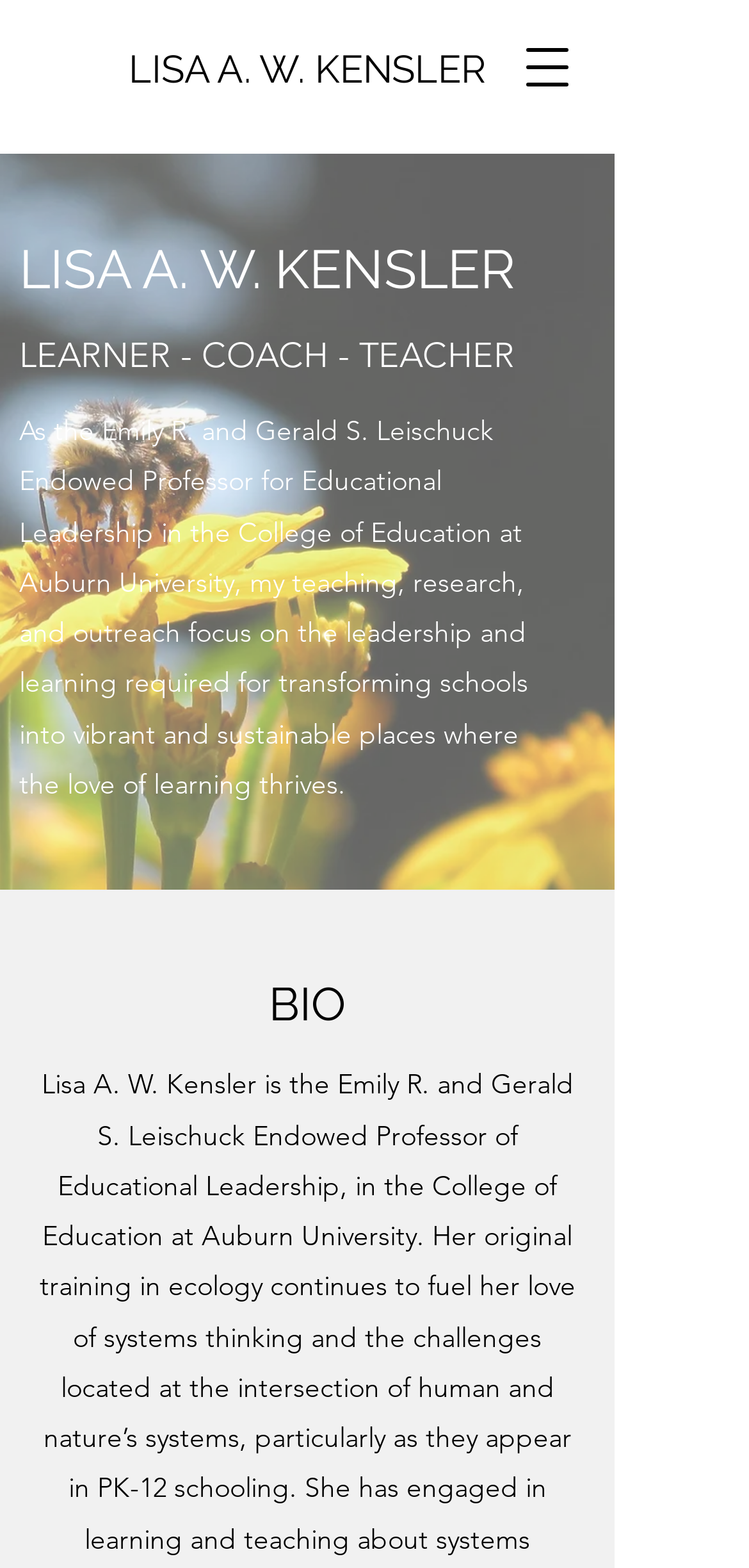Answer briefly with one word or phrase:
What is the caption of the image on the webpage?

2012-06-23 18.16 edited